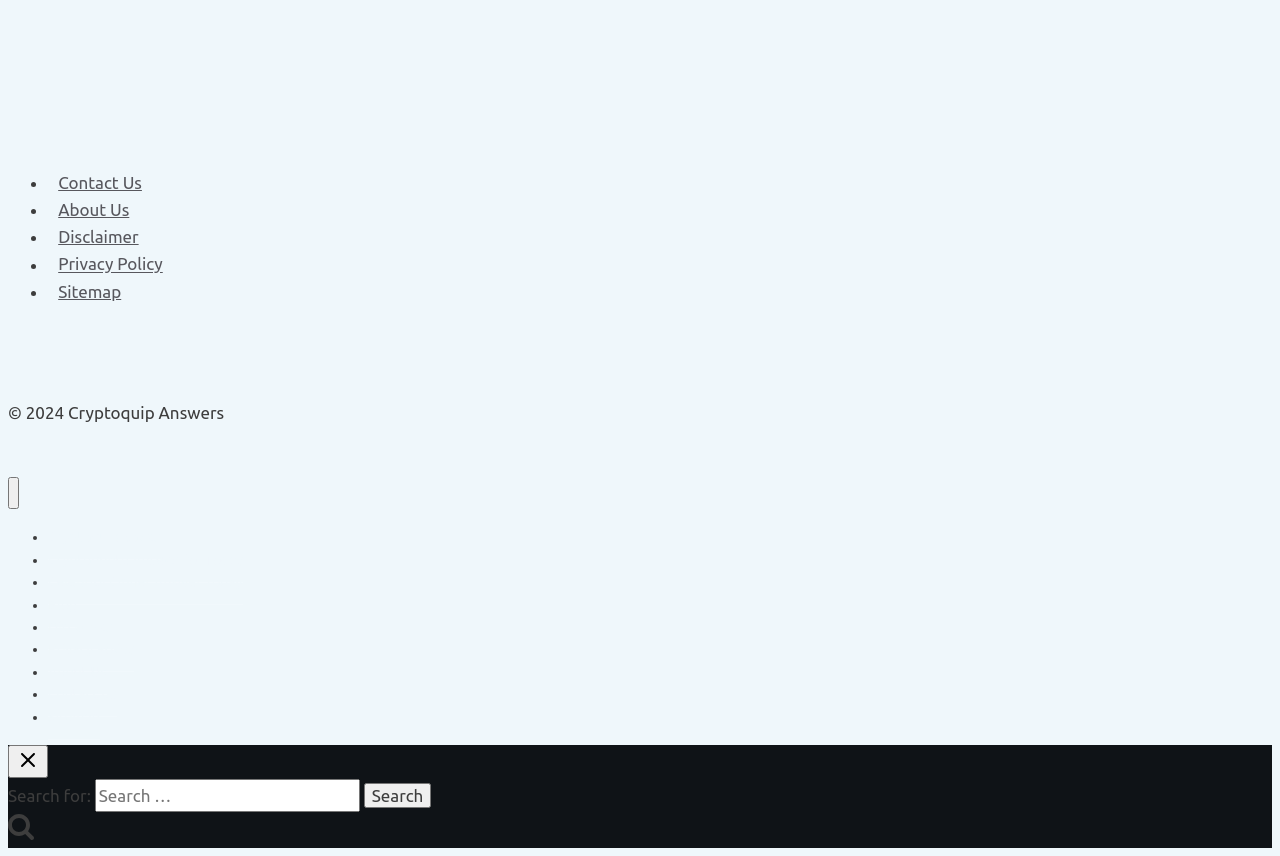Determine the bounding box coordinates of the clickable region to follow the instruction: "Click the 'Contact Us' link".

[0.038, 0.196, 0.119, 0.23]